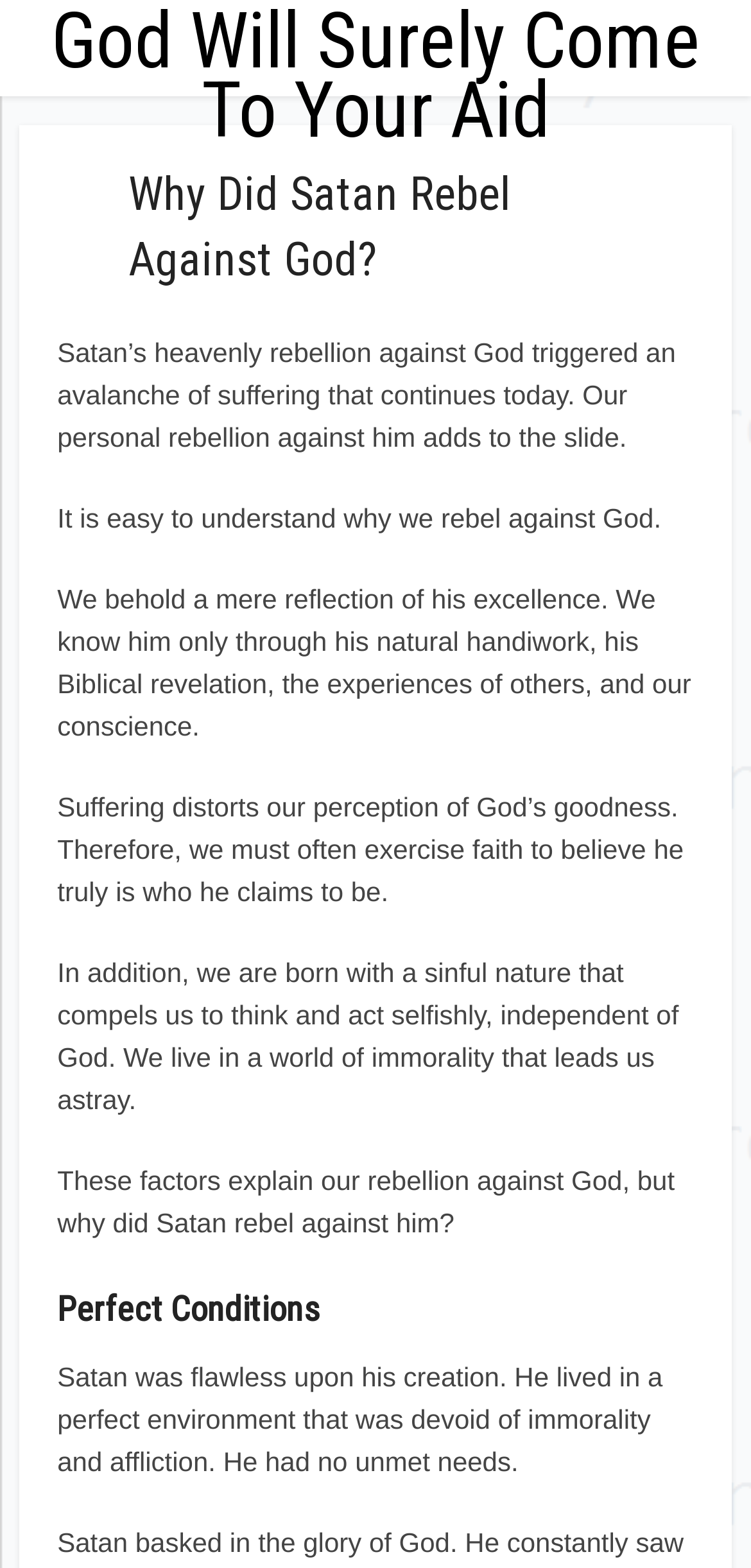Refer to the screenshot and answer the following question in detail:
What is the environment in which Satan lived?

According to the webpage, Satan lived in a perfect environment that was devoid of immorality and affliction, and he had no unmet needs.